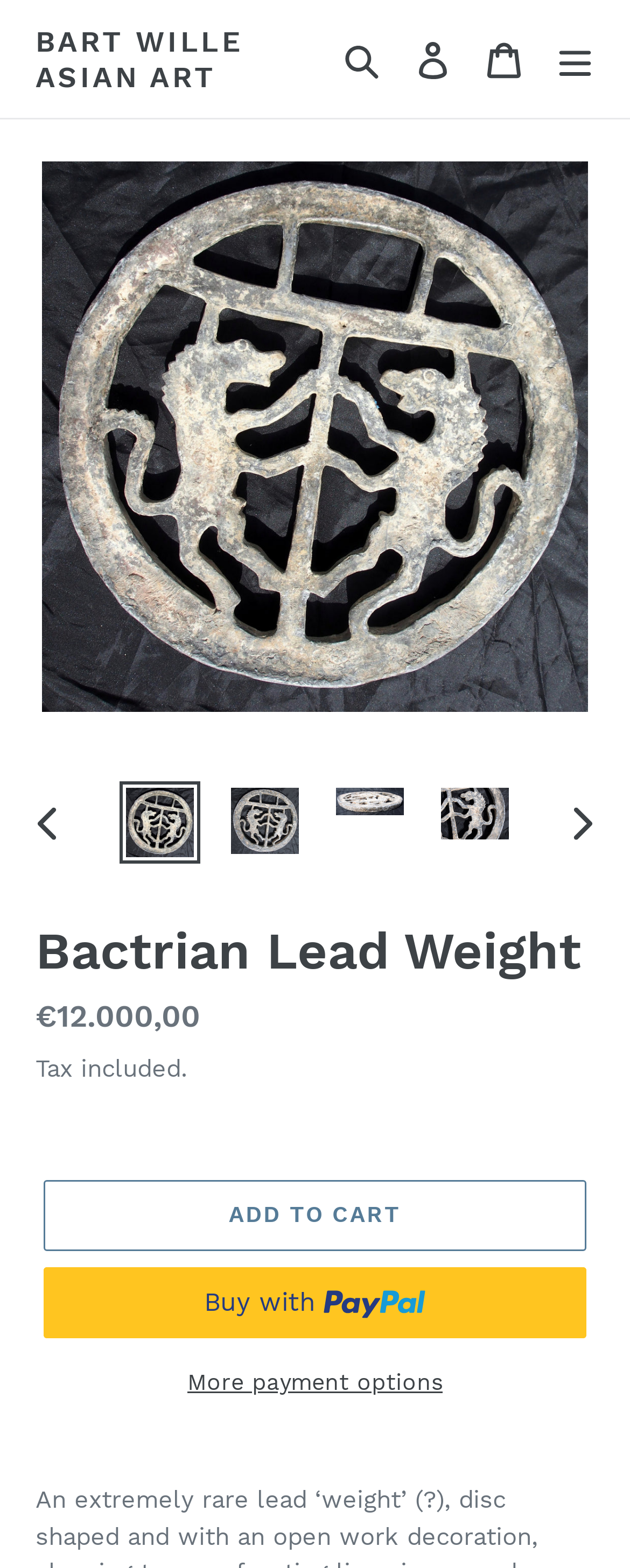What payment options are available?
Please interpret the details in the image and answer the question thoroughly.

I found the payment options by looking at the buttons below the 'ADD TO CART' button. There is a 'Buy now with PayPal' button and a 'More payment options' button, which suggests that there are additional payment options available.